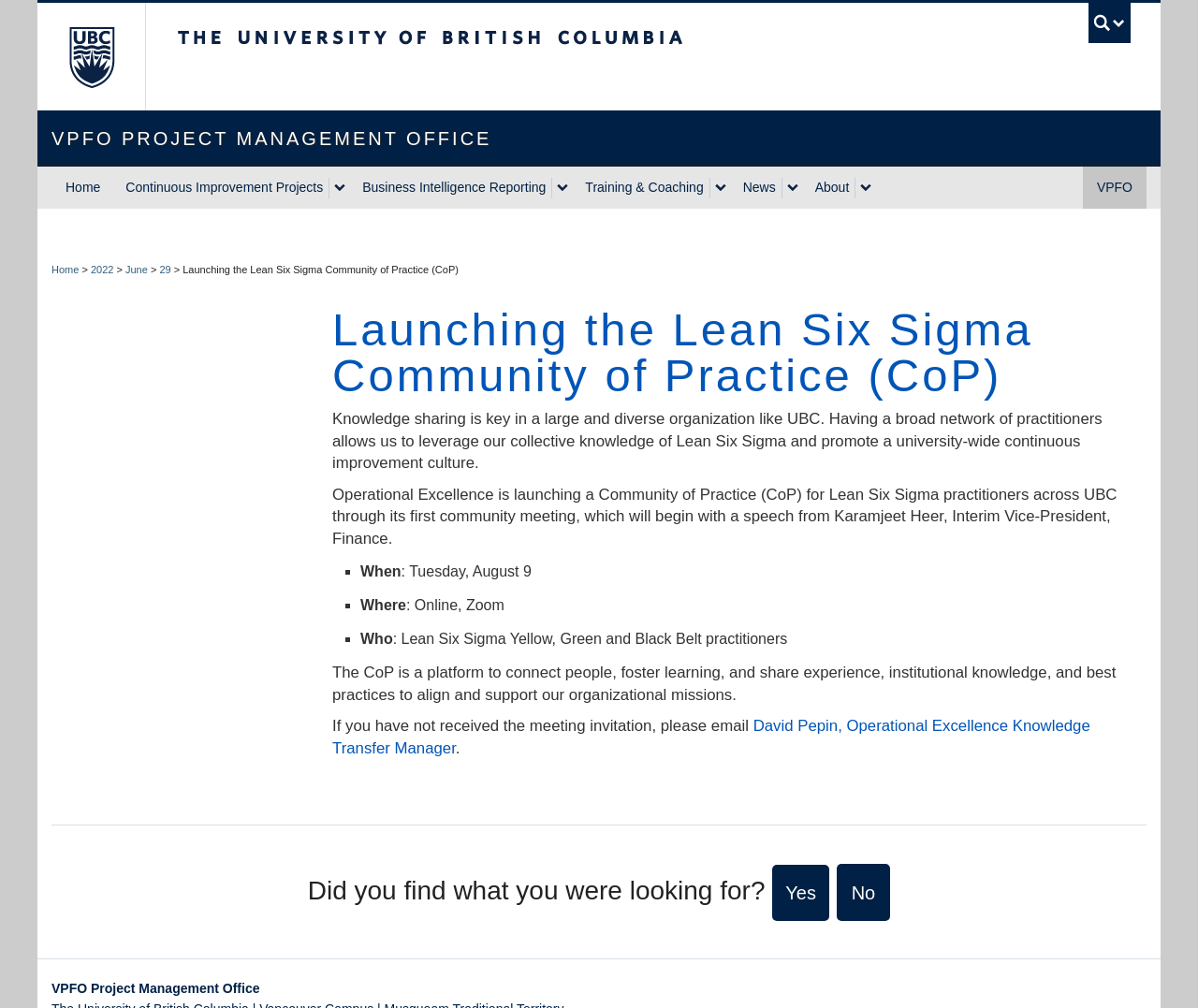Can you pinpoint the bounding box coordinates for the clickable element required for this instruction: "Click on the HOME link"? The coordinates should be four float numbers between 0 and 1, i.e., [left, top, right, bottom].

None